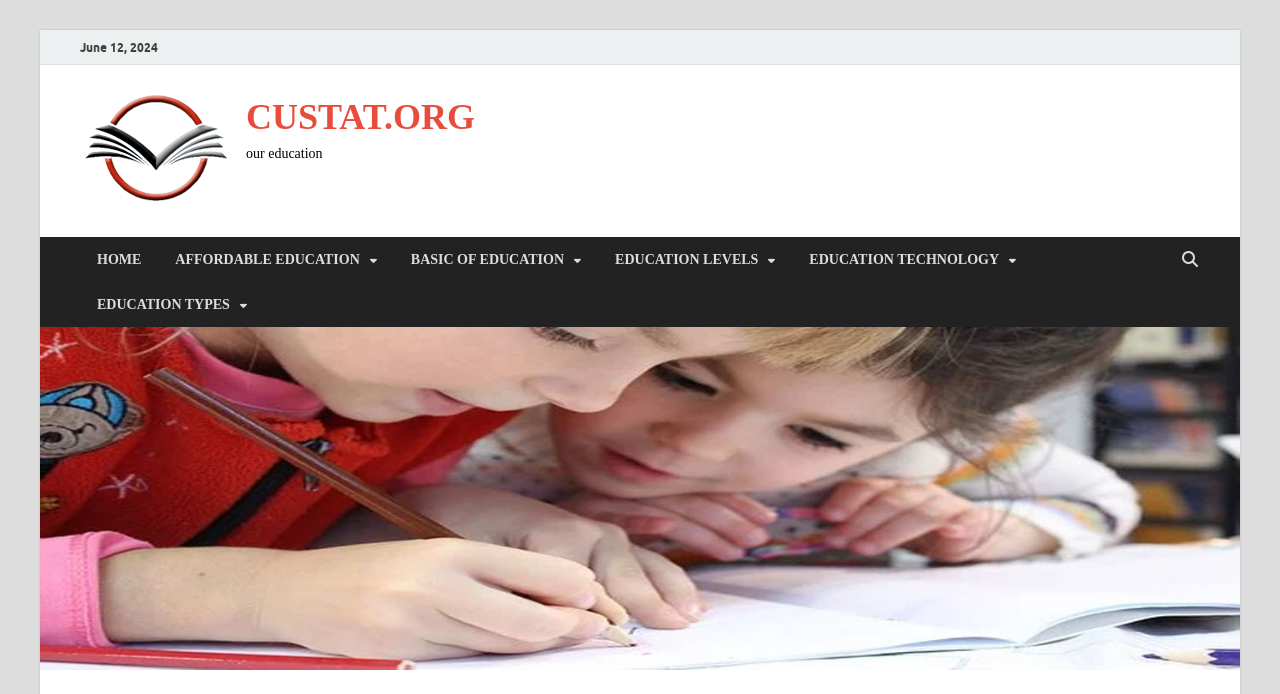Create an in-depth description of the webpage, covering main sections.

The webpage appears to be related to education, specifically focusing on disputing education loans. At the top-left corner, there is a date displayed as "June 12, 2024". Below the date, there is a link to "CUSTAT.ORG" accompanied by an image with the same name. 

To the right of the date, there is a text "our education" followed by a series of links, including "HOME", "AFFORDABLE EDUCATION", "BASIC OF EDUCATION", "EDUCATION LEVELS", "EDUCATION TECHNOLOGY", and "EDUCATION TYPES". These links are arranged horizontally, with "HOME" on the left and "EDUCATION TYPES" on the right. 

On the top-right corner, there is a button with a search icon.